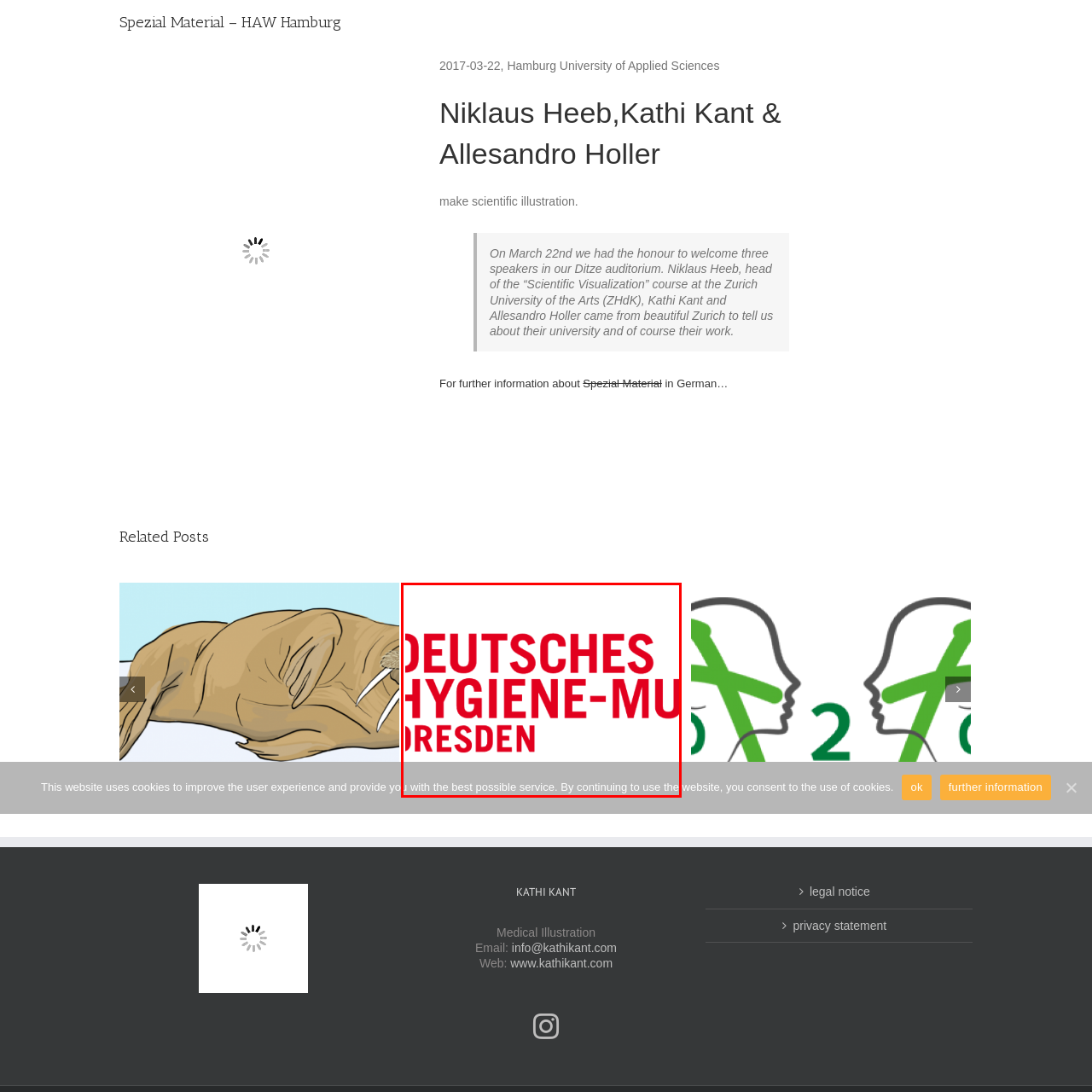Describe in detail the elements and actions shown in the image within the red-bordered area.

The image features the prominent logo of the Deutsches Hygiene-Museum located in Dresden. The logo is designed with bold, red lettering that effectively emphasizes the name of the museum. Positioned prominently, the text stands out, drawing attention to the institution's focus on cultural and scientific engagement with topics related to hygiene, health, and human development. The design conveys a modern and approachable aesthetic, aligning with the museum’s mission to educate and inspire visitors about the significance of hygiene and societal health issues. This visual identity is crucial in promoting the museum as a notable destination for learning and exploration in these fields.